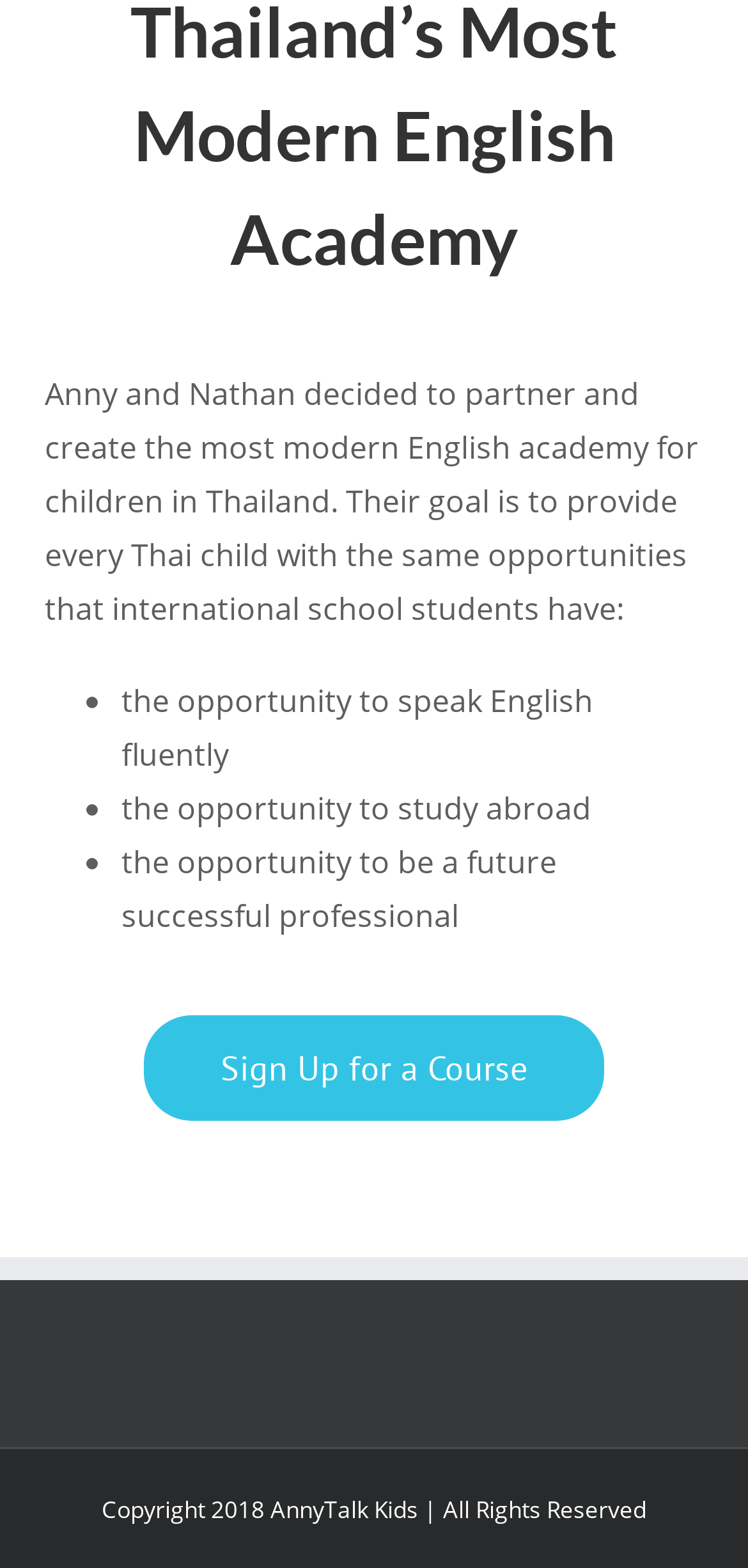What can be done by clicking the link? Based on the screenshot, please respond with a single word or phrase.

Sign up for a course